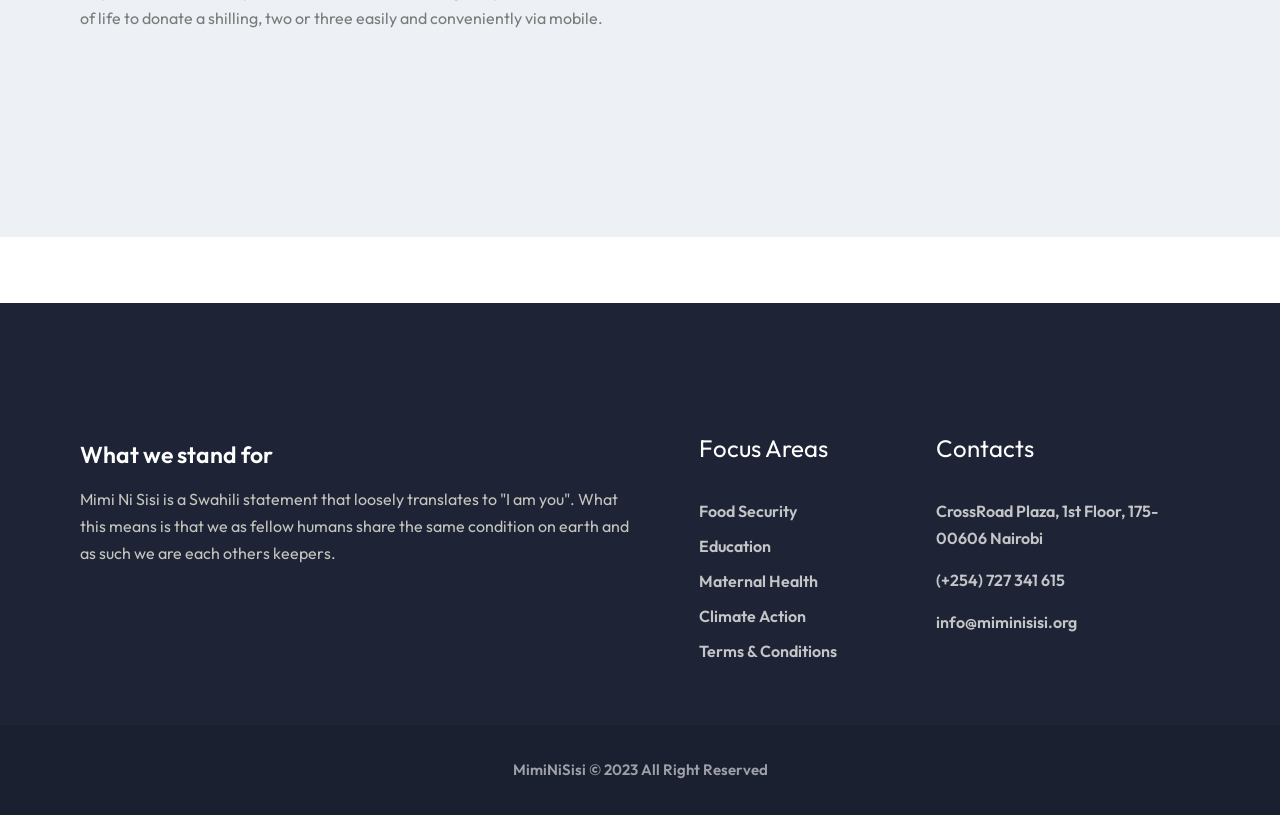Answer the following query with a single word or phrase:
What are the focus areas of Mimi Ni Sisi?

Food Security, Education, etc.